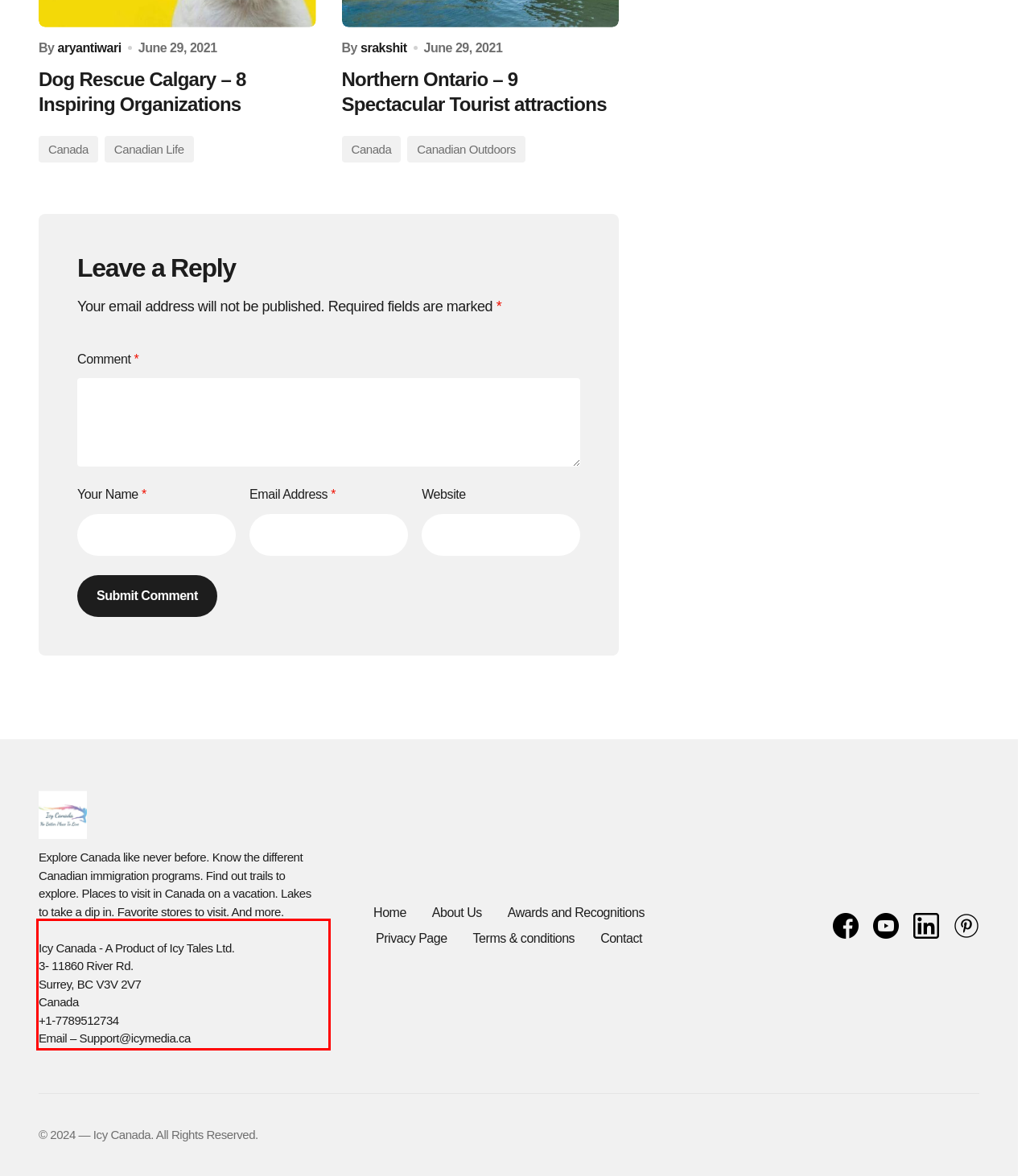Using the provided screenshot of a webpage, recognize and generate the text found within the red rectangle bounding box.

Icy Canada - A Product of Icy Tales Ltd. 3- 11860 River Rd. Surrey, BC V3V 2V7 Canada +1-7789512734 Email – Support@icymedia.ca